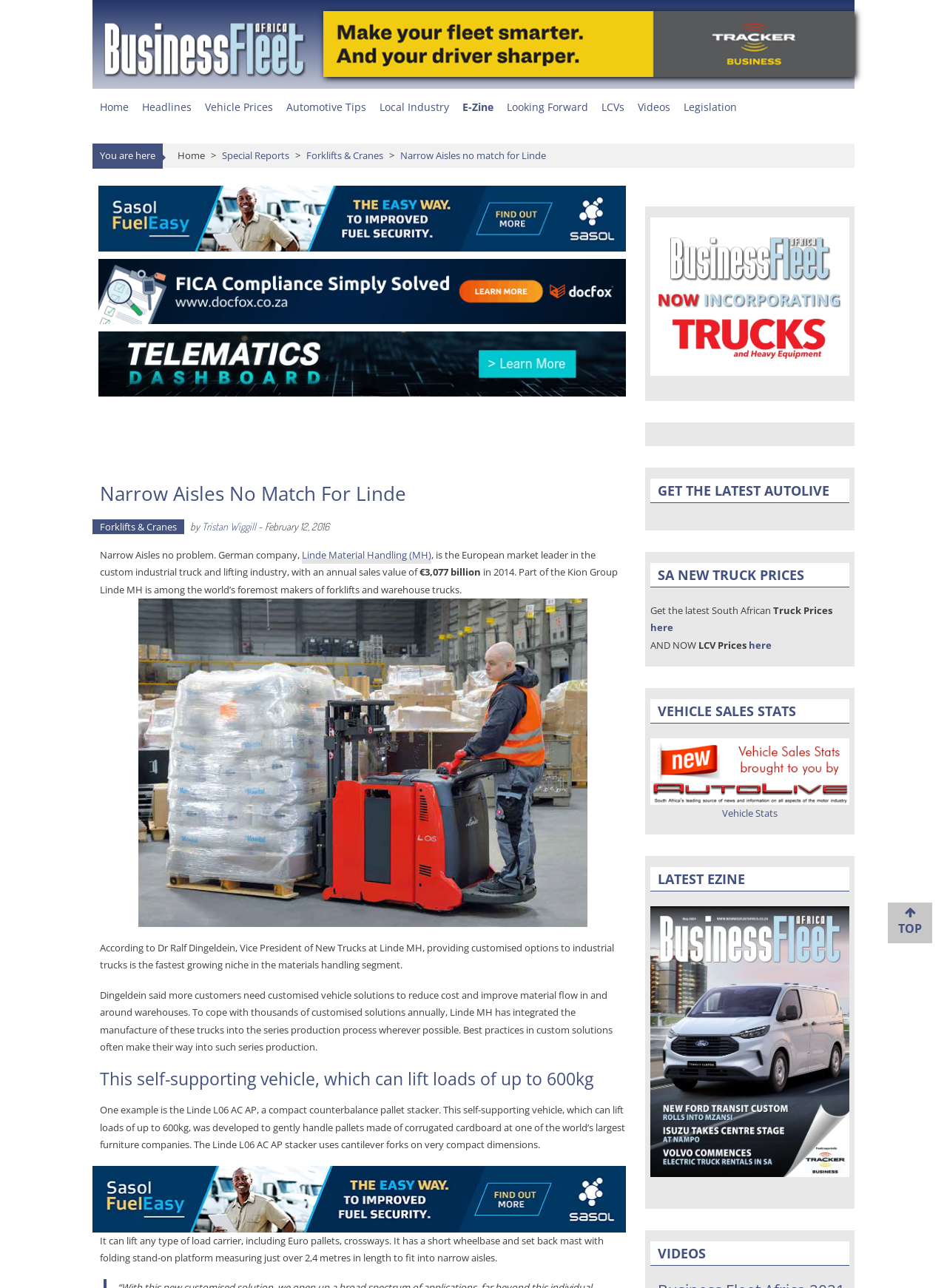Provide a brief response in the form of a single word or phrase:
What is the name of the magazine that is one of the most influential in the South African Transport, Trucks, Bus, LCV, Heavy Equipment, Materials Handling and Logistics?

Business Fleet Africa